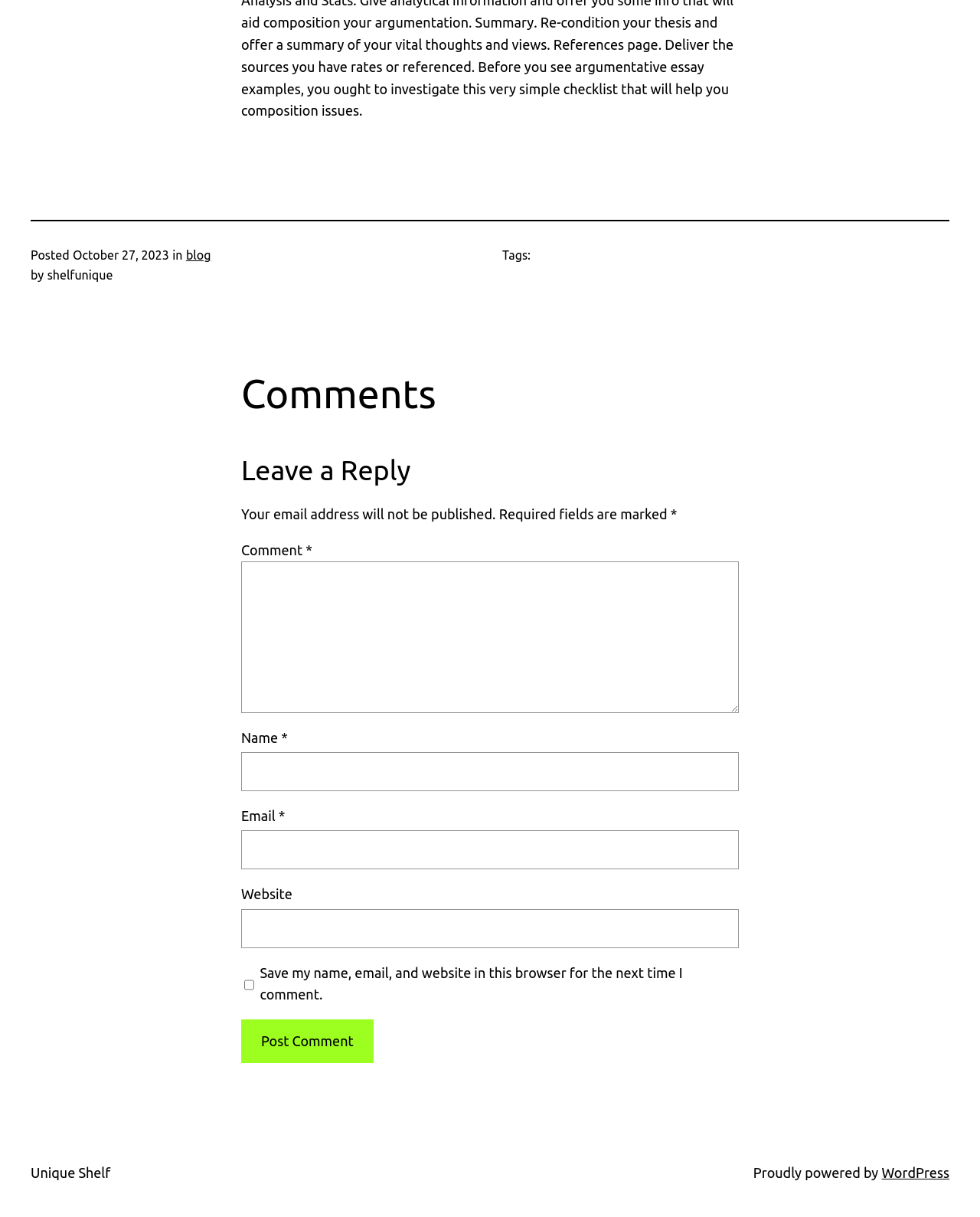Give a one-word or one-phrase response to the question: 
What platform is the website built on?

WordPress